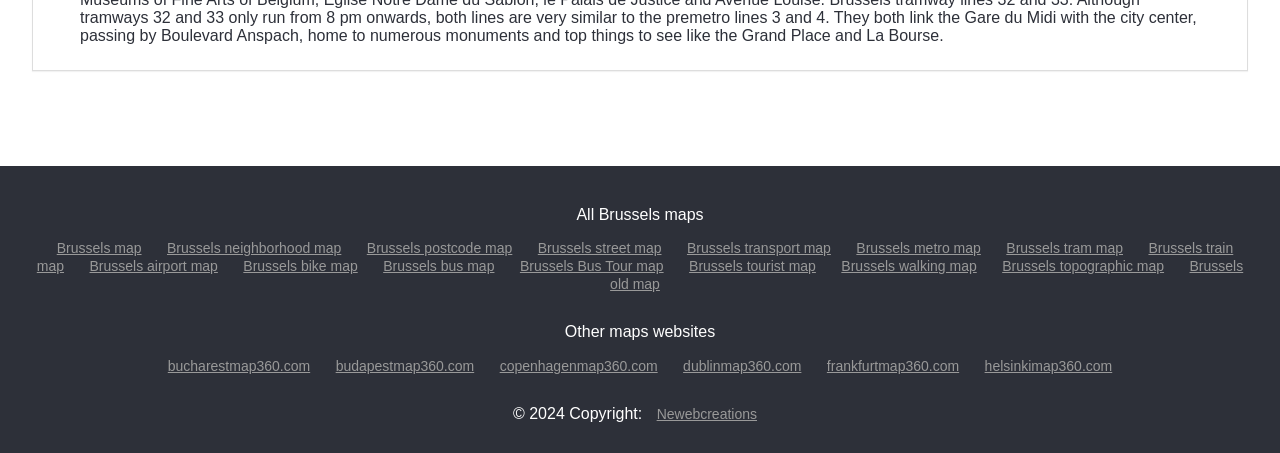Give a one-word or short phrase answer to the question: 
What is the copyright year mentioned on the webpage?

2024